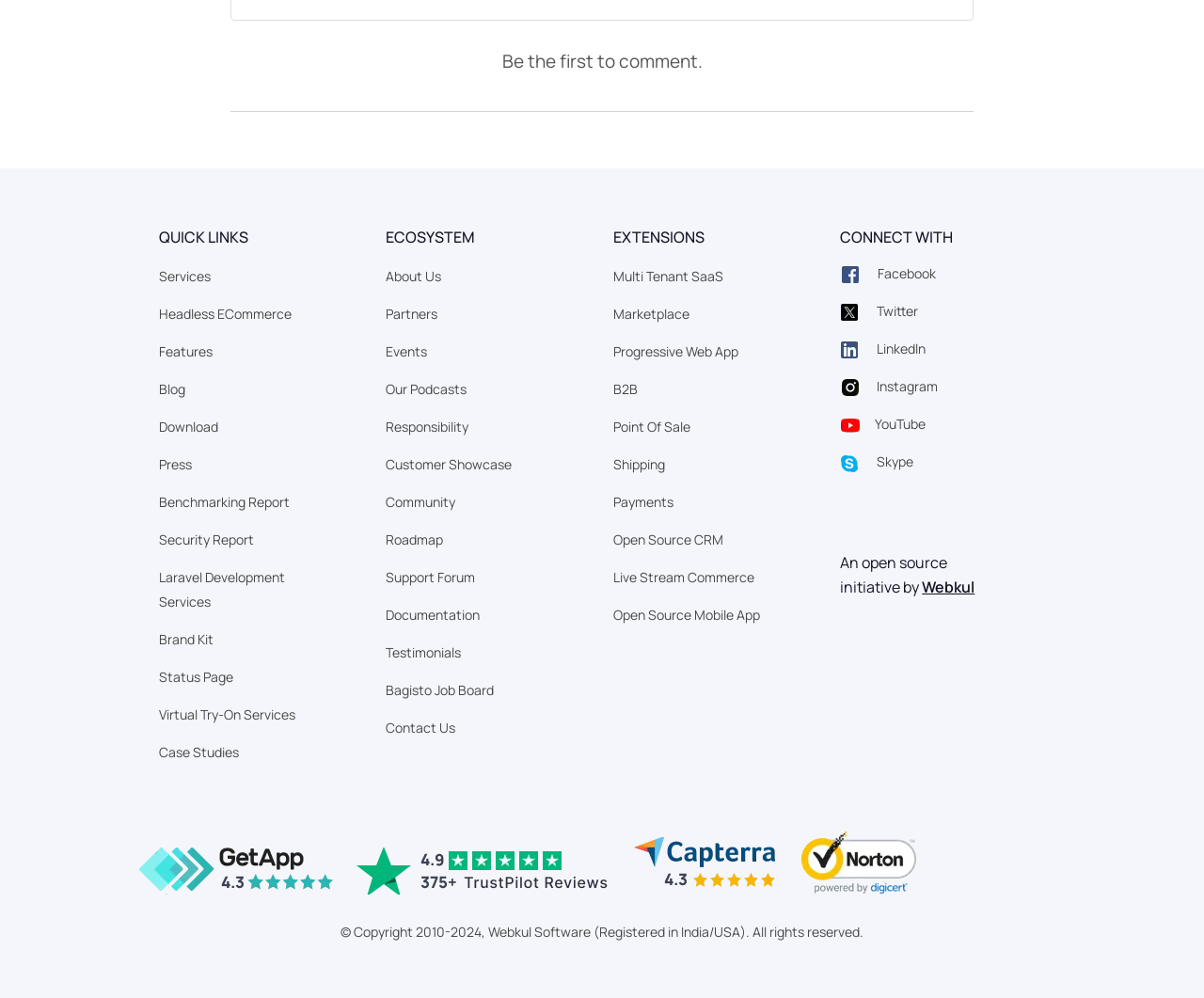Please determine the bounding box coordinates of the area that needs to be clicked to complete this task: 'Go to About Us'. The coordinates must be four float numbers between 0 and 1, formatted as [left, top, right, bottom].

[0.32, 0.268, 0.366, 0.285]